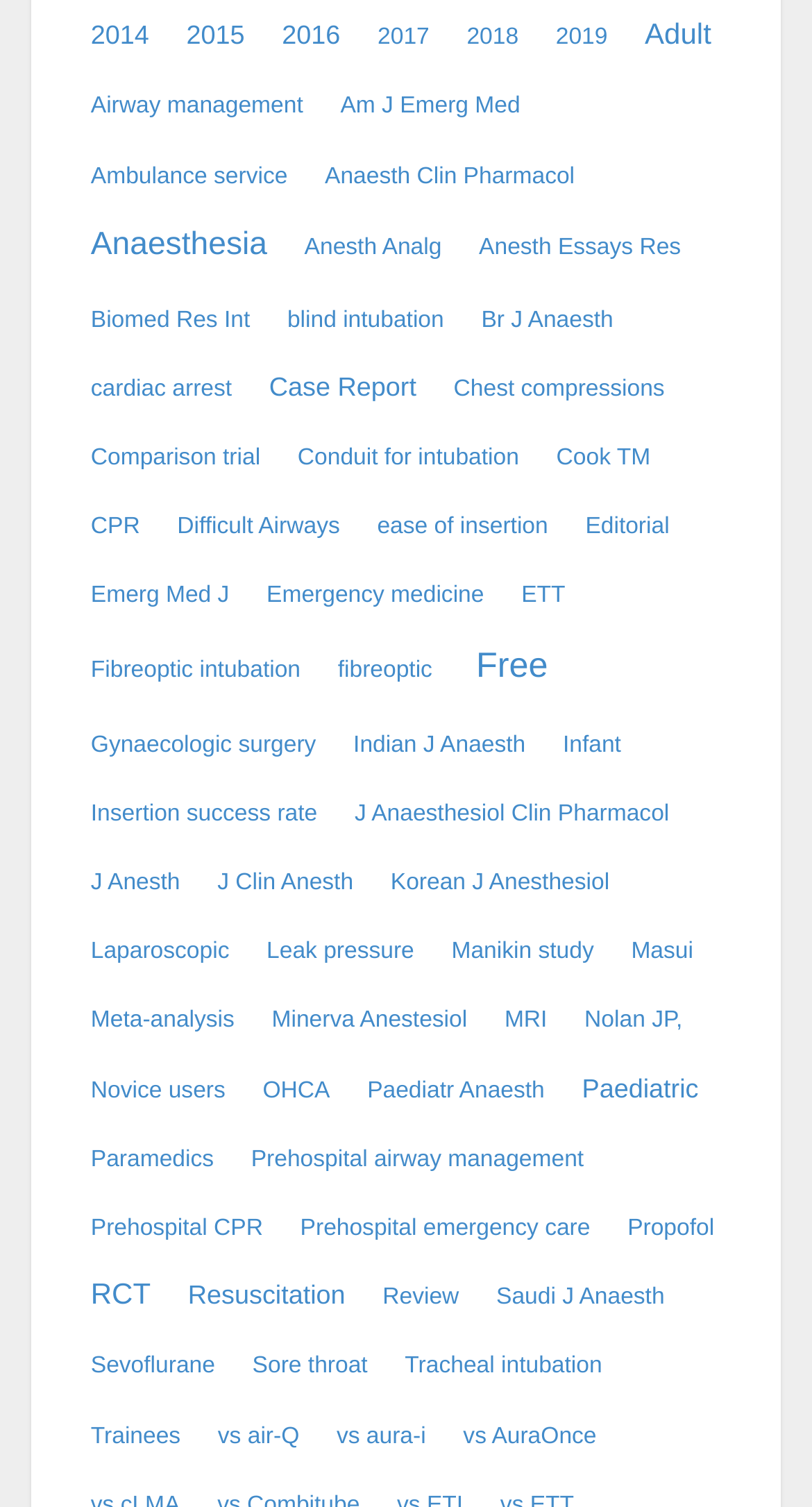Answer briefly with one word or phrase:
Are there any links related to pediatric anesthesia?

Yes